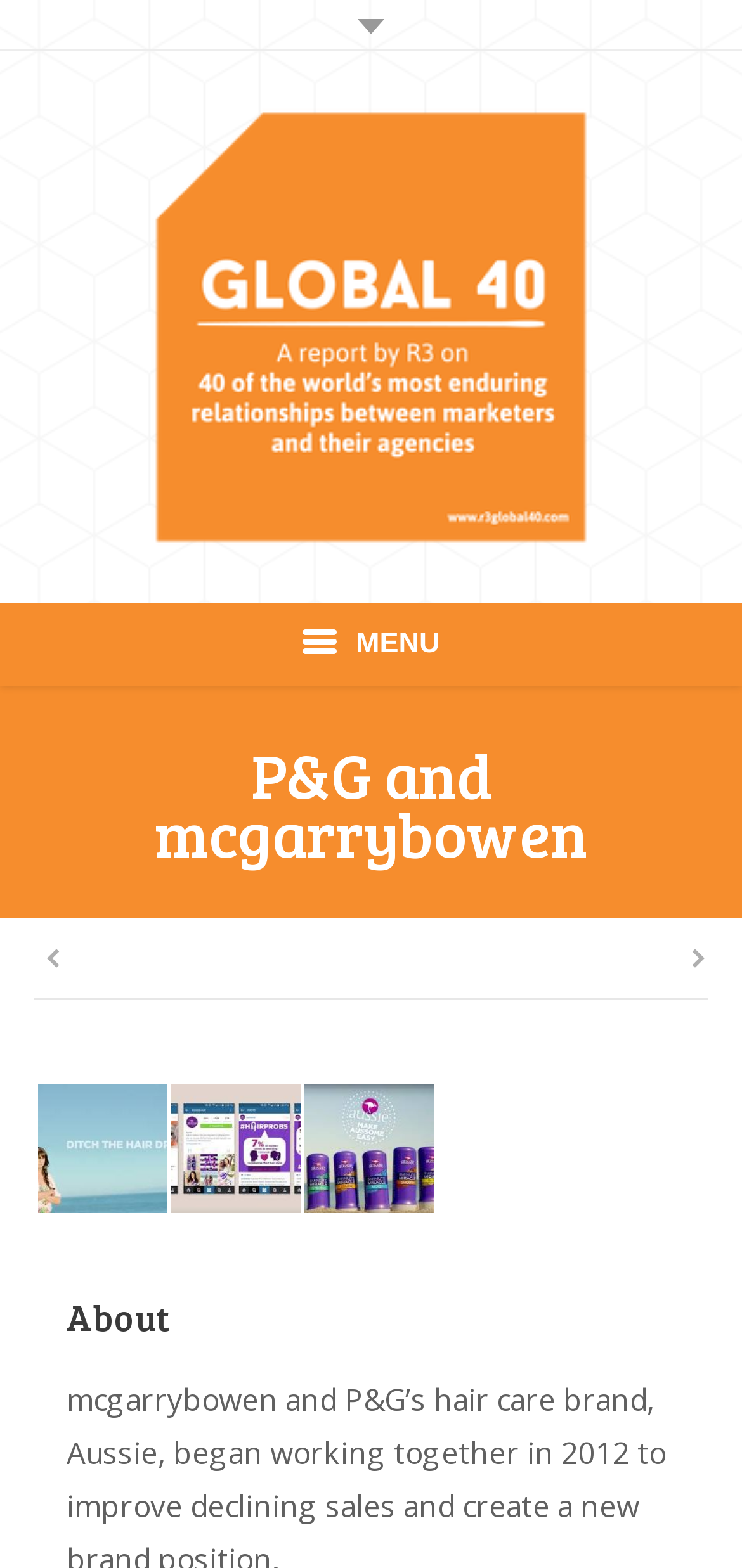Provide a comprehensive caption for the webpage.

The webpage is about P&G and mcgarrybowen's R3 Global40 project. At the top, there is a large image with the title "R3 Global40" taking up most of the width. Below the image, there is a menu bar with five links: "MENU", "ABOUT", "KEY FINDINGS", "SELECTED CAMPAIGNS", and "CONTACT US", aligned horizontally and spanning the full width of the page.

Below the menu bar, there is a heading that reads "P&G and mcgarrybowen" in a prominent font. Underneath this heading, there is a table with three links, each containing an image, arranged horizontally. These links are labeled "P&G_mcgarrybowen_1", "P&G_mcgarrybowen_2", and "P&G_mcgarrybowen_3", respectively.

Further down the page, there is a heading that reads "About", situated near the bottom of the page.